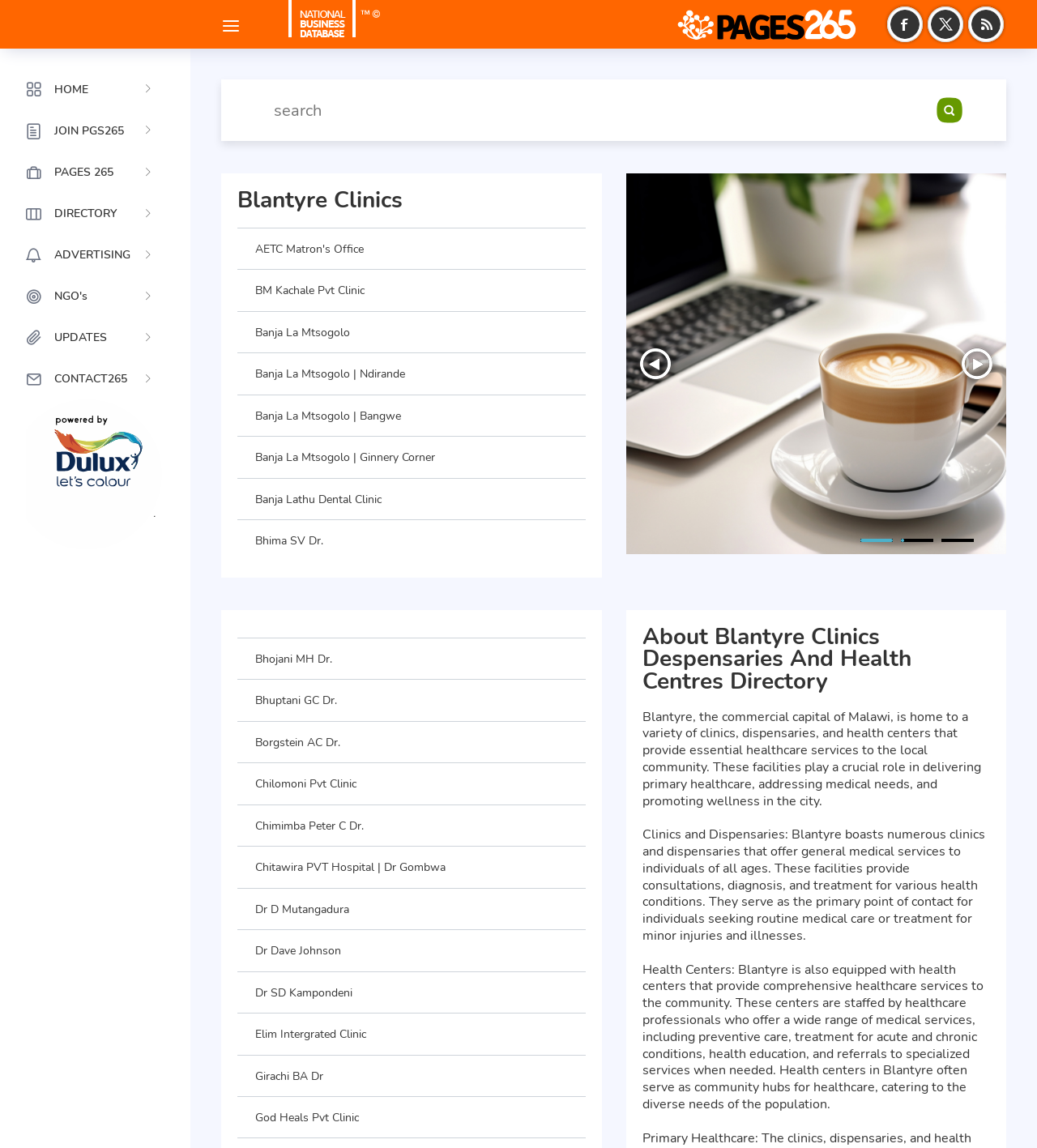Find the bounding box coordinates of the clickable area that will achieve the following instruction: "Check the updates".

[0.012, 0.277, 0.171, 0.311]